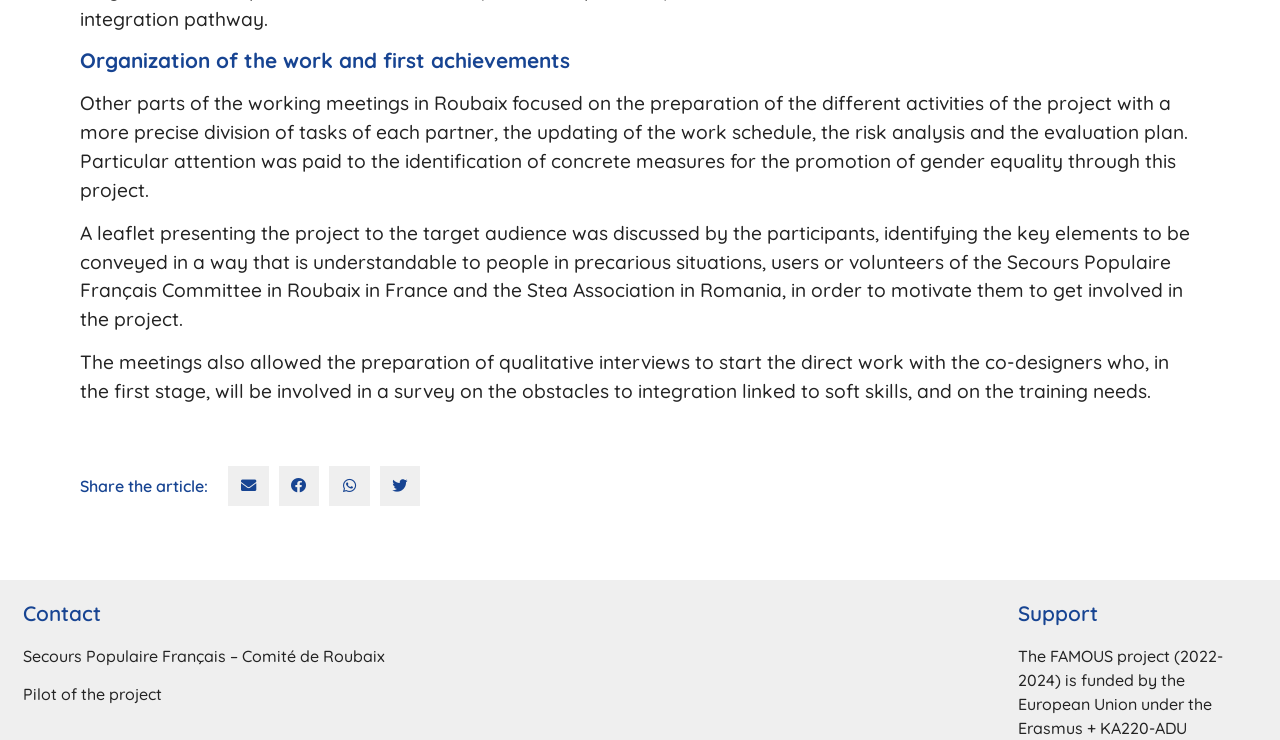Use a single word or phrase to answer the question:
What is the purpose of the qualitative interviews?

To start direct work with co-designers